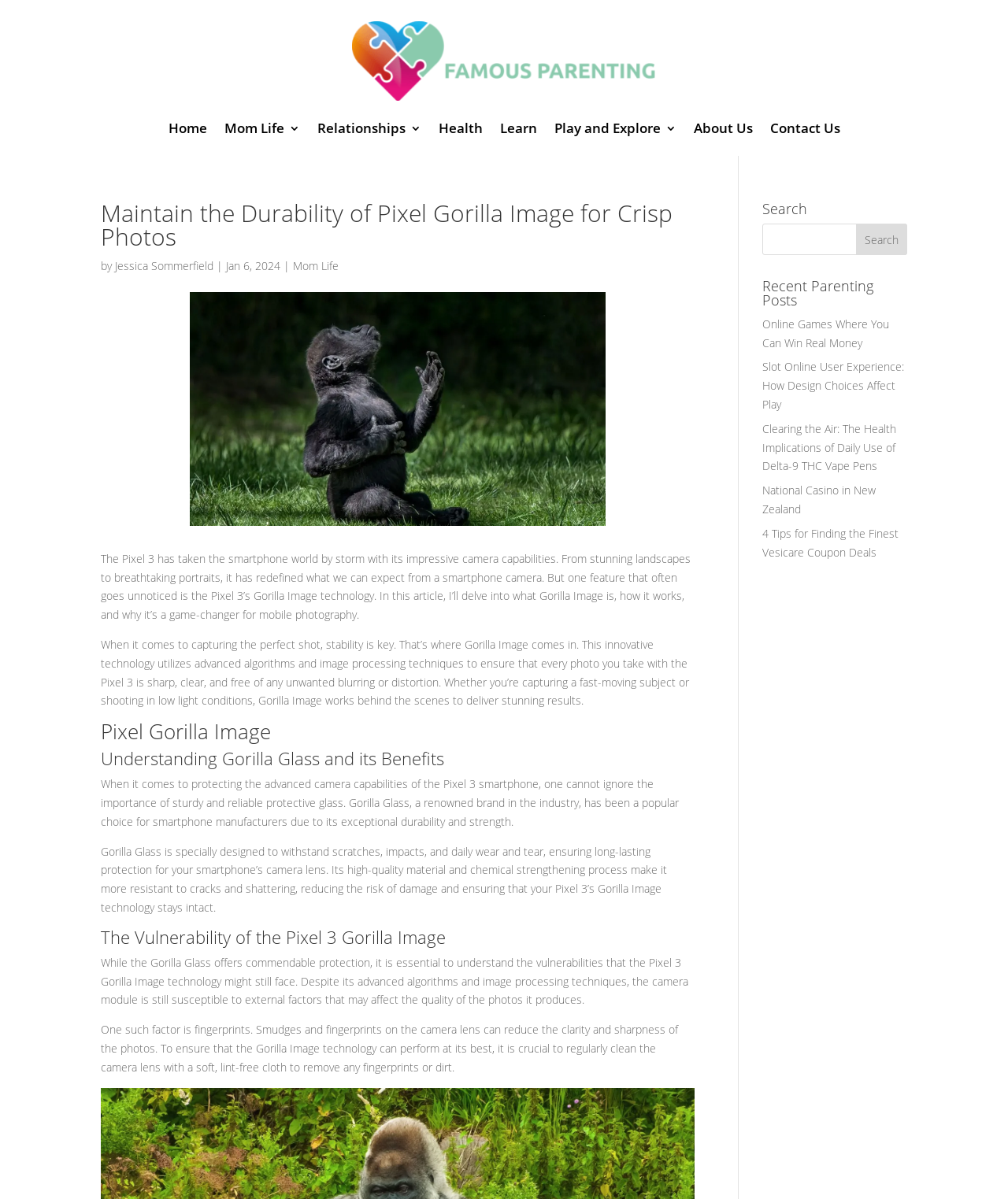Identify the bounding box coordinates necessary to click and complete the given instruction: "Read the 'Mom Life 3' article".

[0.222, 0.102, 0.297, 0.117]